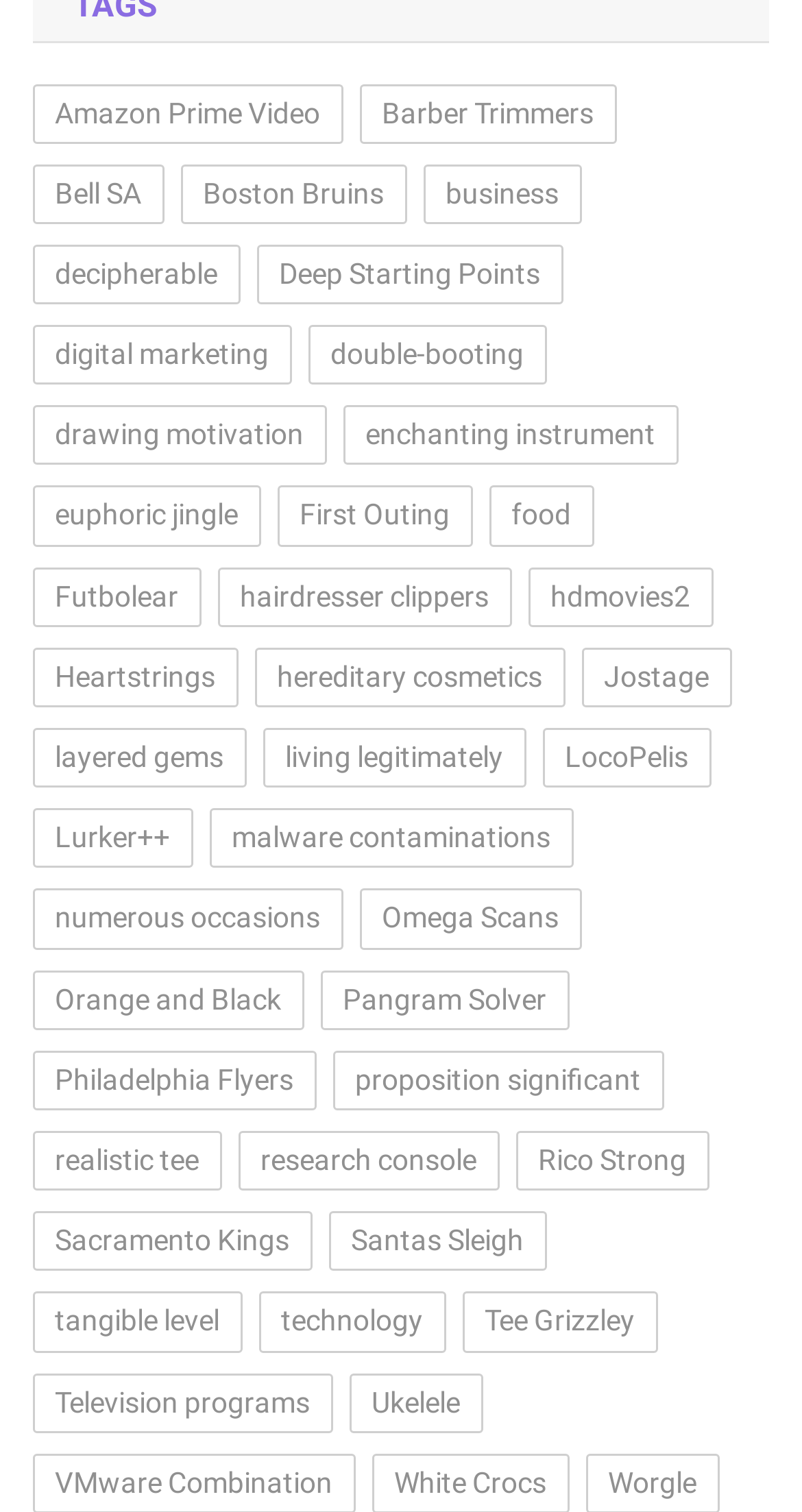Find the bounding box coordinates of the element's region that should be clicked in order to follow the given instruction: "Check out the Philadelphia Flyers". The coordinates should consist of four float numbers between 0 and 1, i.e., [left, top, right, bottom].

[0.04, 0.695, 0.394, 0.734]